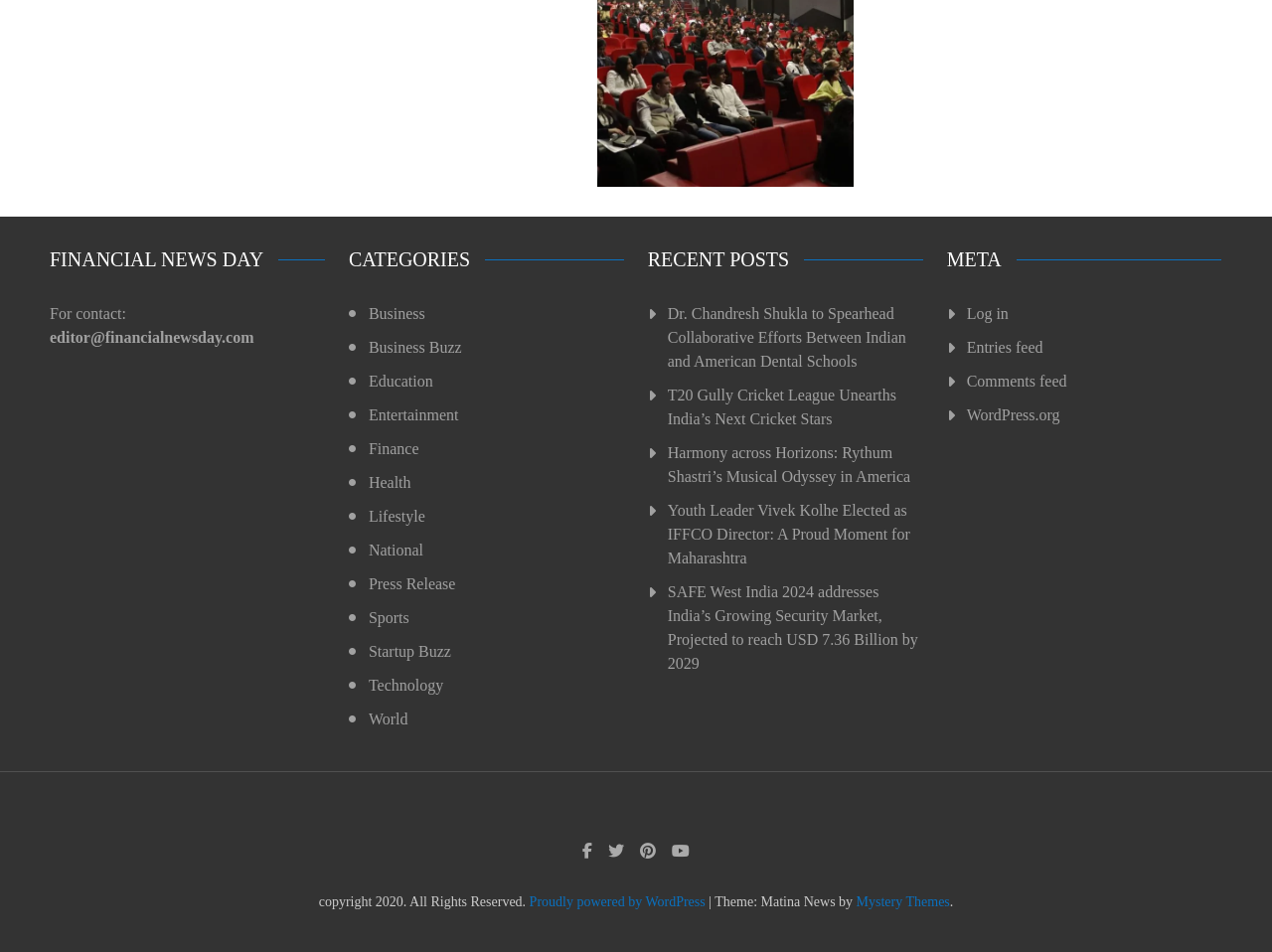Please identify the coordinates of the bounding box for the clickable region that will accomplish this instruction: "Read about La Excellence IAS Academy's sporting event".

[0.055, 0.019, 0.226, 0.155]